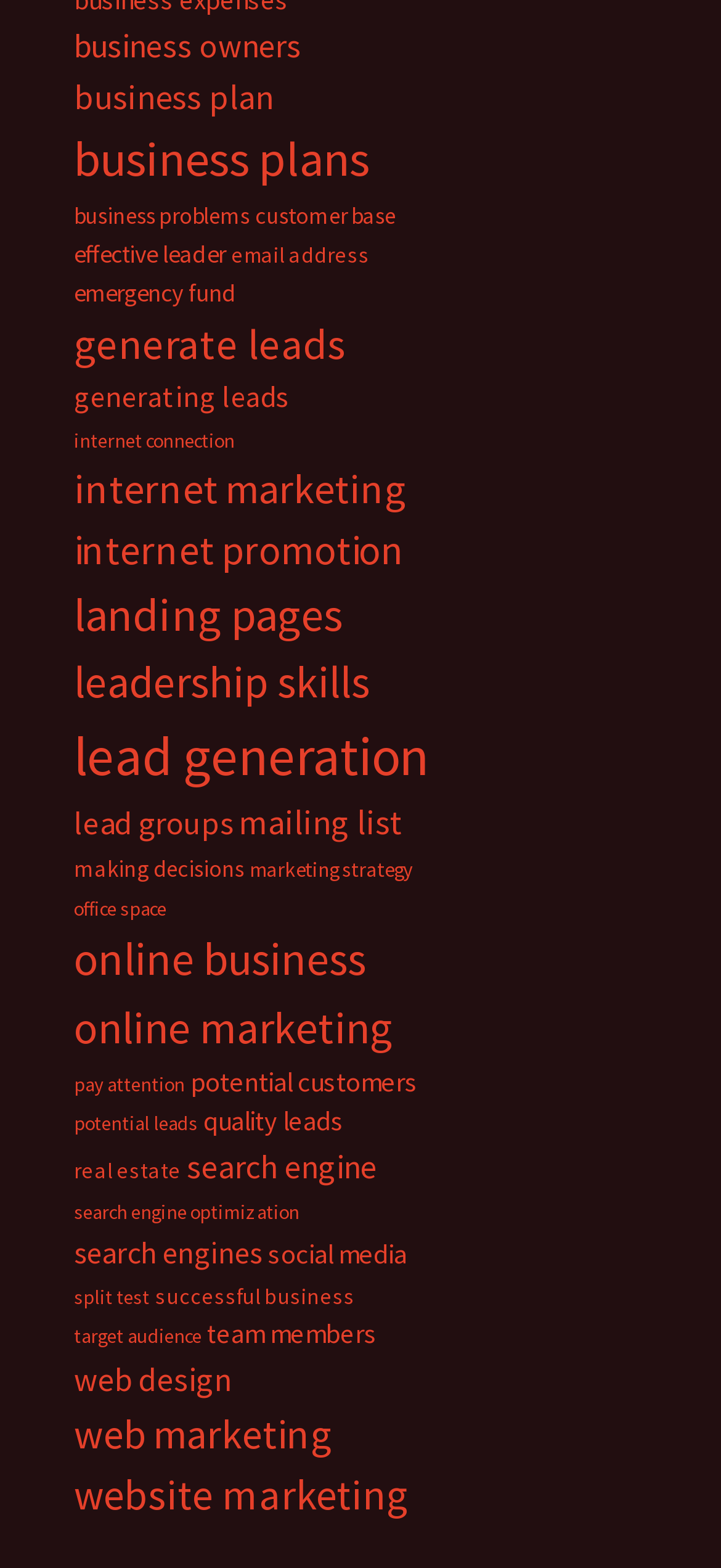Kindly determine the bounding box coordinates for the area that needs to be clicked to execute this instruction: "explore online business".

[0.103, 0.593, 0.508, 0.63]